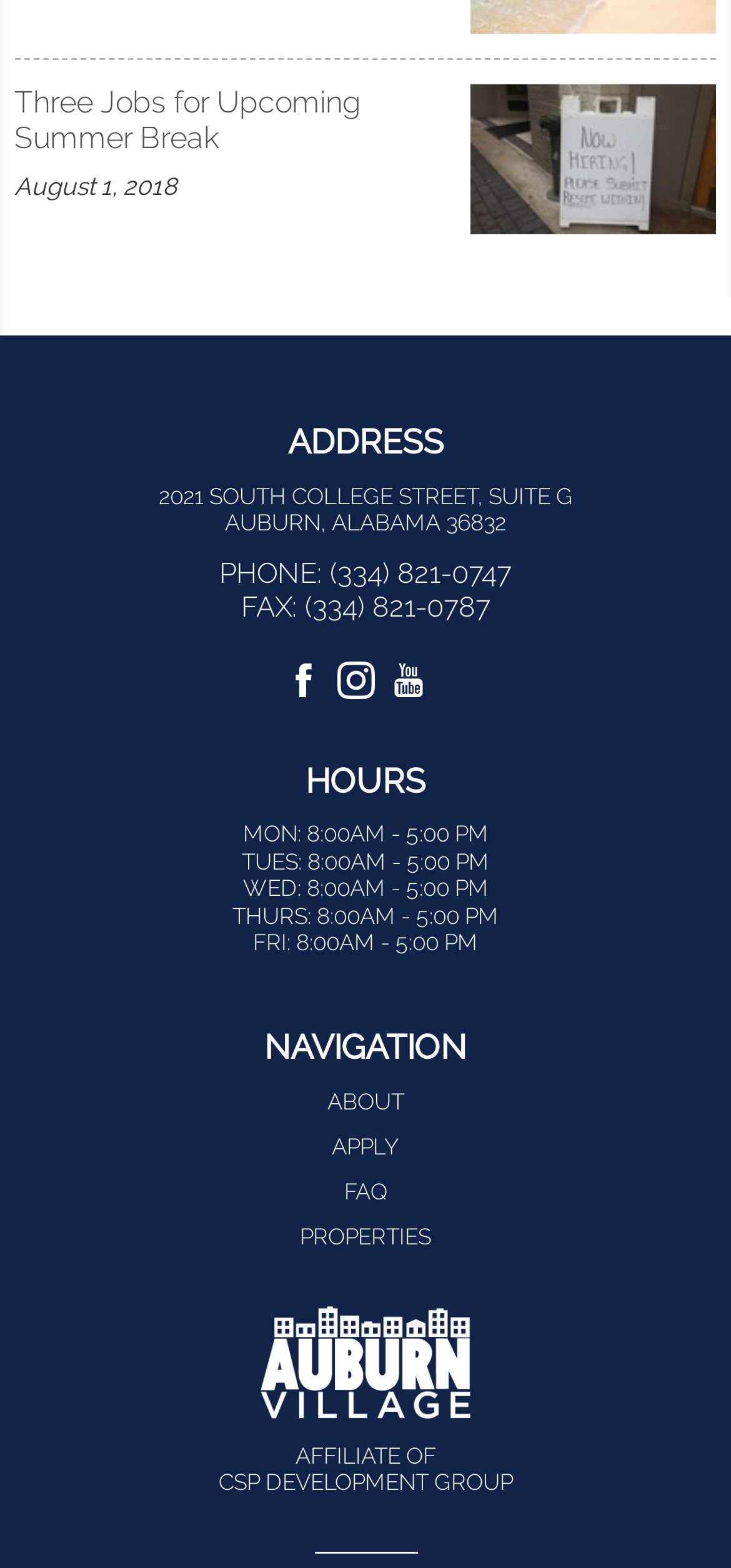Determine the bounding box coordinates of the clickable element necessary to fulfill the instruction: "Visit the Facebook page". Provide the coordinates as four float numbers within the 0 to 1 range, i.e., [left, top, right, bottom].

[0.39, 0.422, 0.441, 0.451]